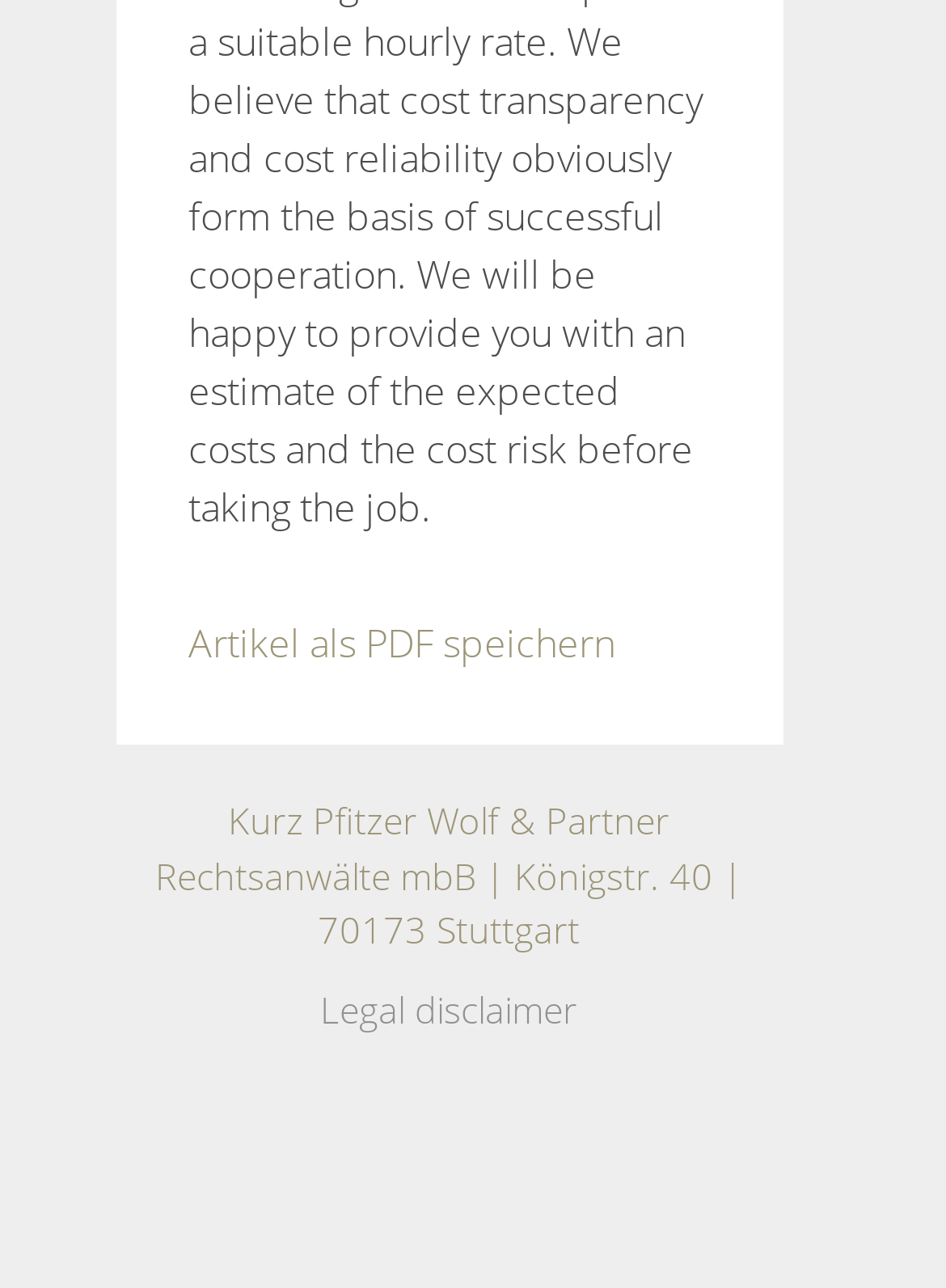From the element description: "Artikel als PDF speichern", extract the bounding box coordinates of the UI element. The coordinates should be expressed as four float numbers between 0 and 1, in the order [left, top, right, bottom].

[0.199, 0.479, 0.65, 0.52]